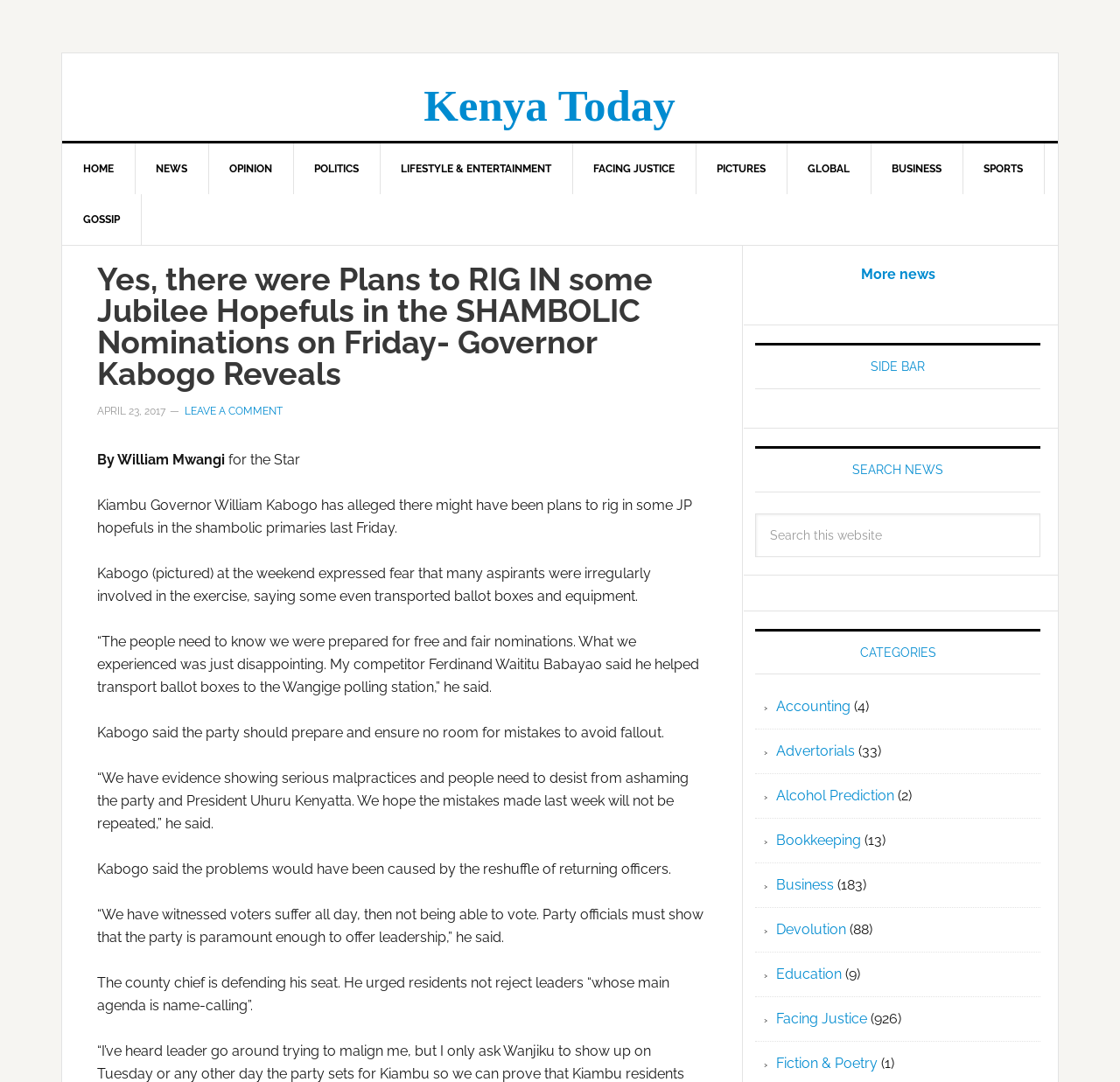Please extract and provide the main headline of the webpage.

Yes, there were Plans to RIG IN some Jubilee Hopefuls in the SHAMBOLIC Nominations on Friday- Governor Kabogo Reveals